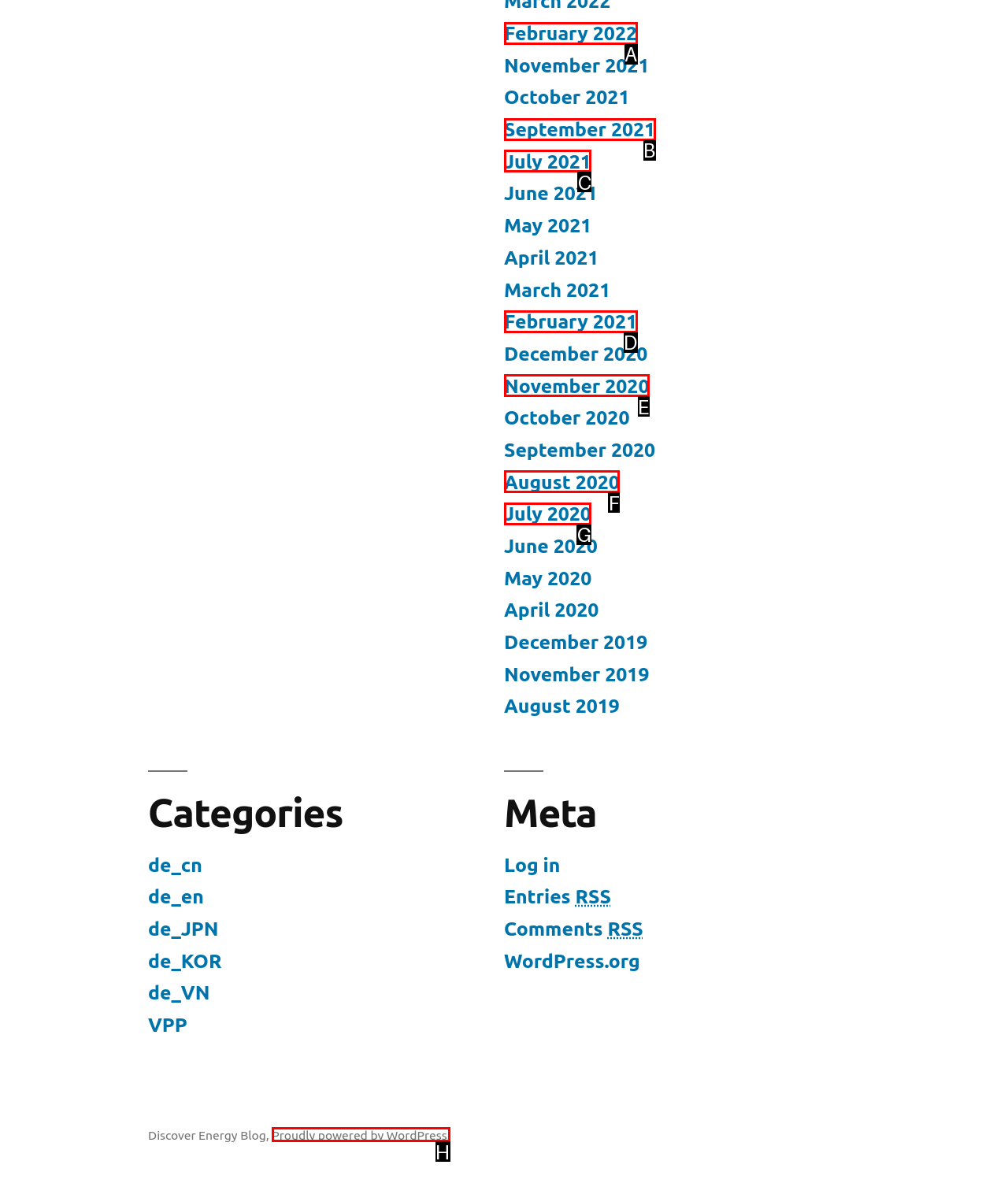Identify which HTML element matches the description: Proudly powered by WordPress.. Answer with the correct option's letter.

H